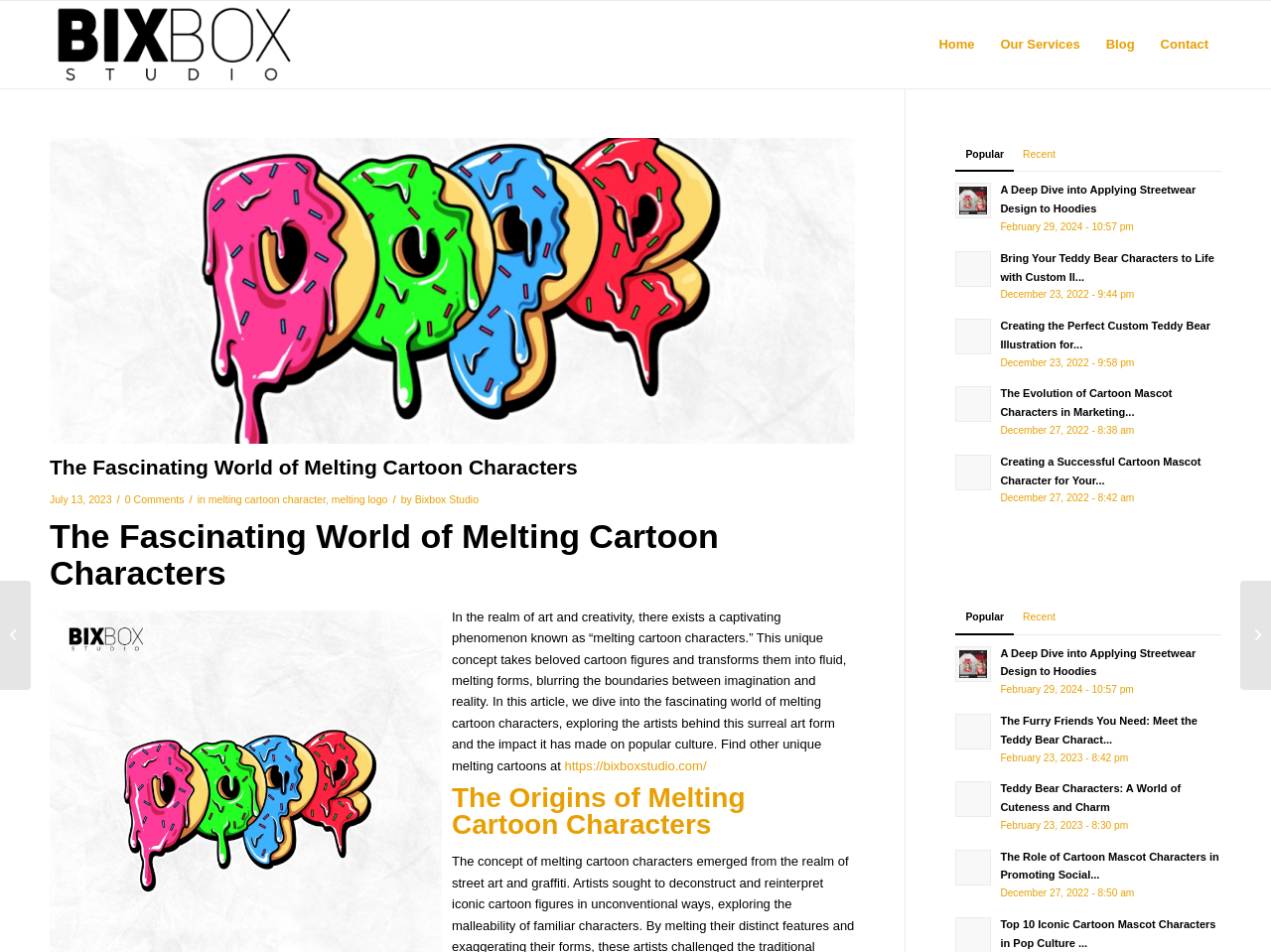Locate the UI element described by melting cartoon character in the provided webpage screenshot. Return the bounding box coordinates in the format (top-left x, top-left y, bottom-right x, bottom-right y), ensuring all values are between 0 and 1.

[0.164, 0.518, 0.256, 0.53]